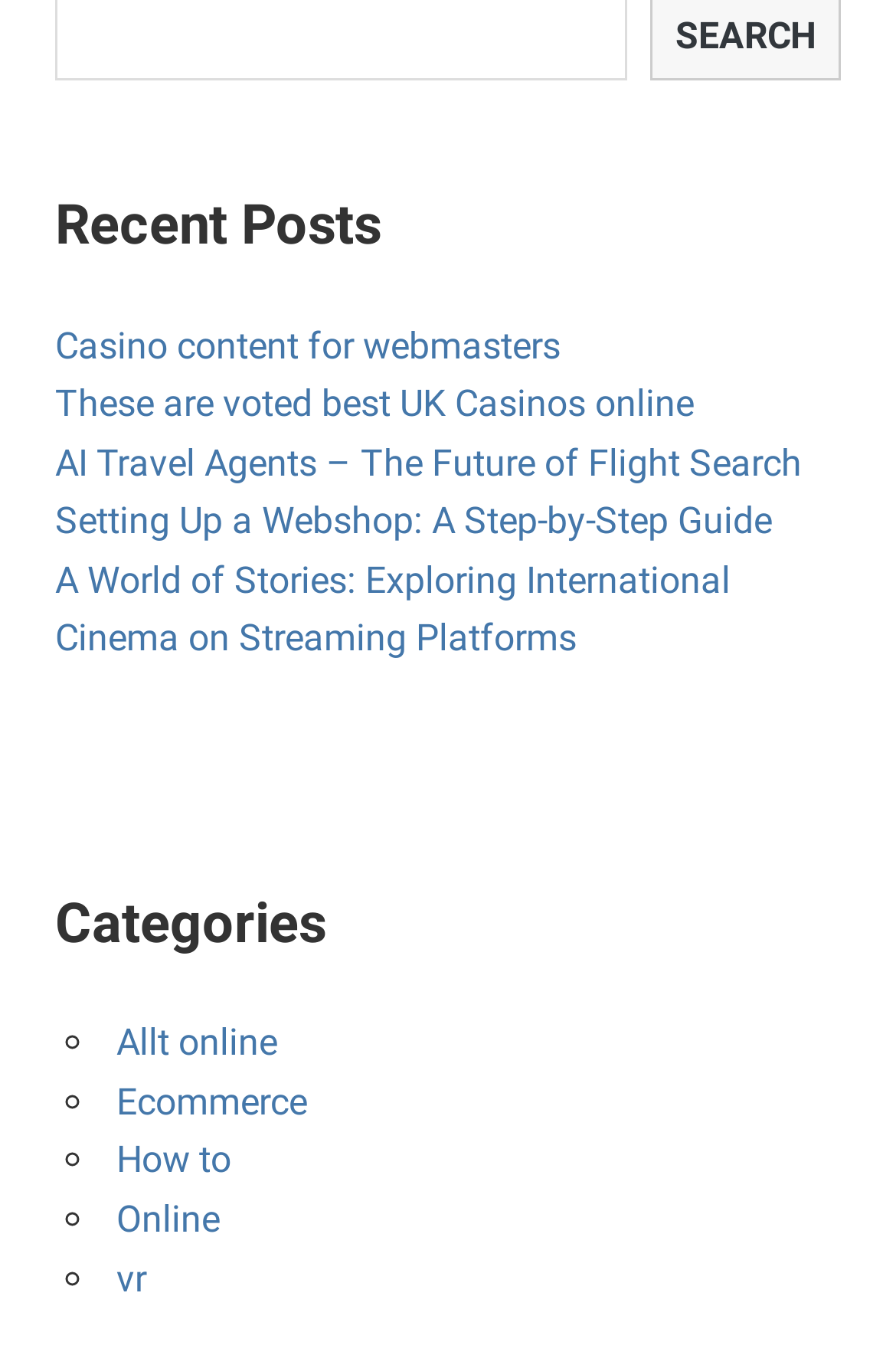Provide a one-word or one-phrase answer to the question:
What is the topic of the third post?

AI Travel Agents